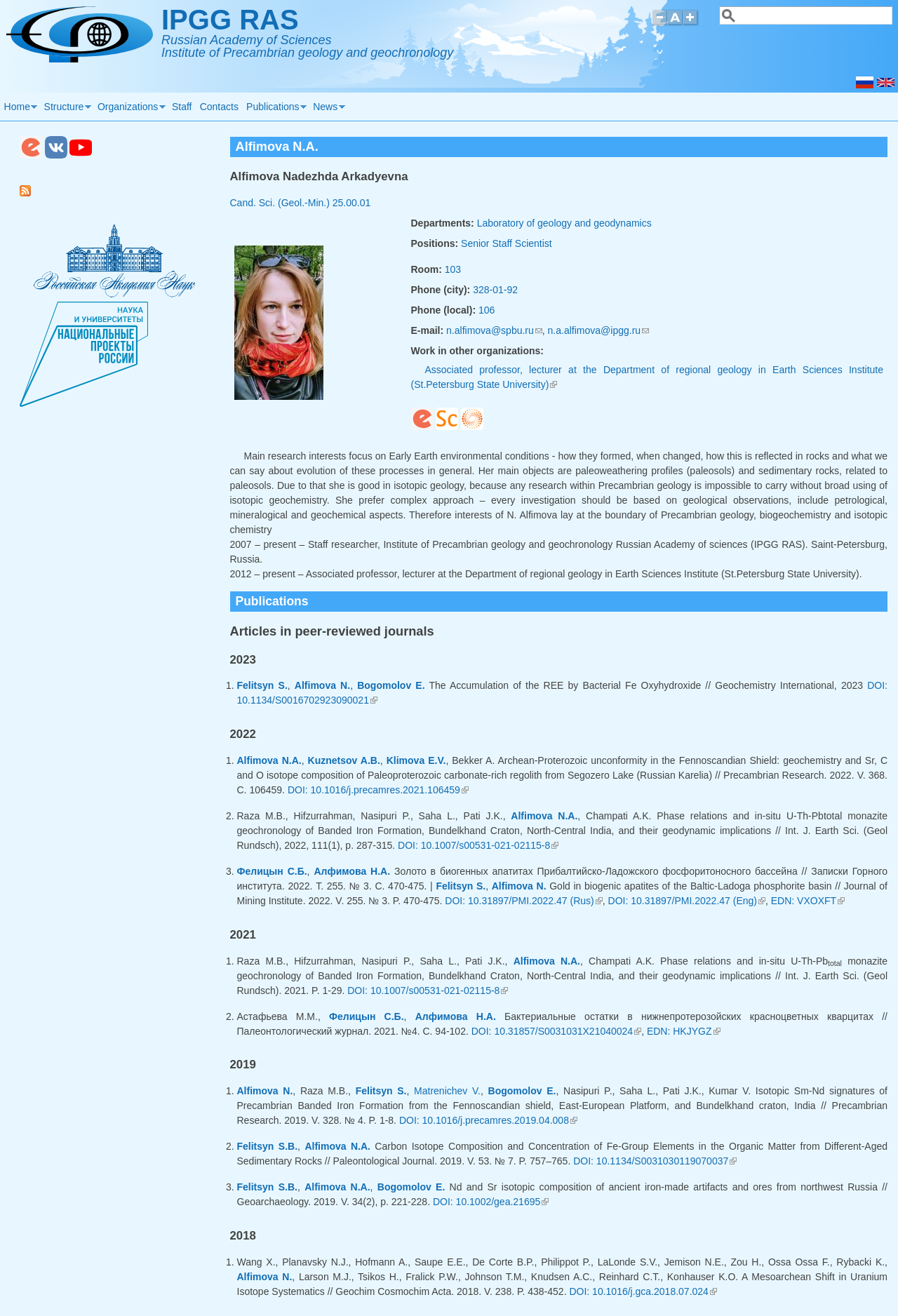Can you specify the bounding box coordinates of the area that needs to be clicked to fulfill the following instruction: "Search for something"?

[0.801, 0.005, 0.994, 0.019]